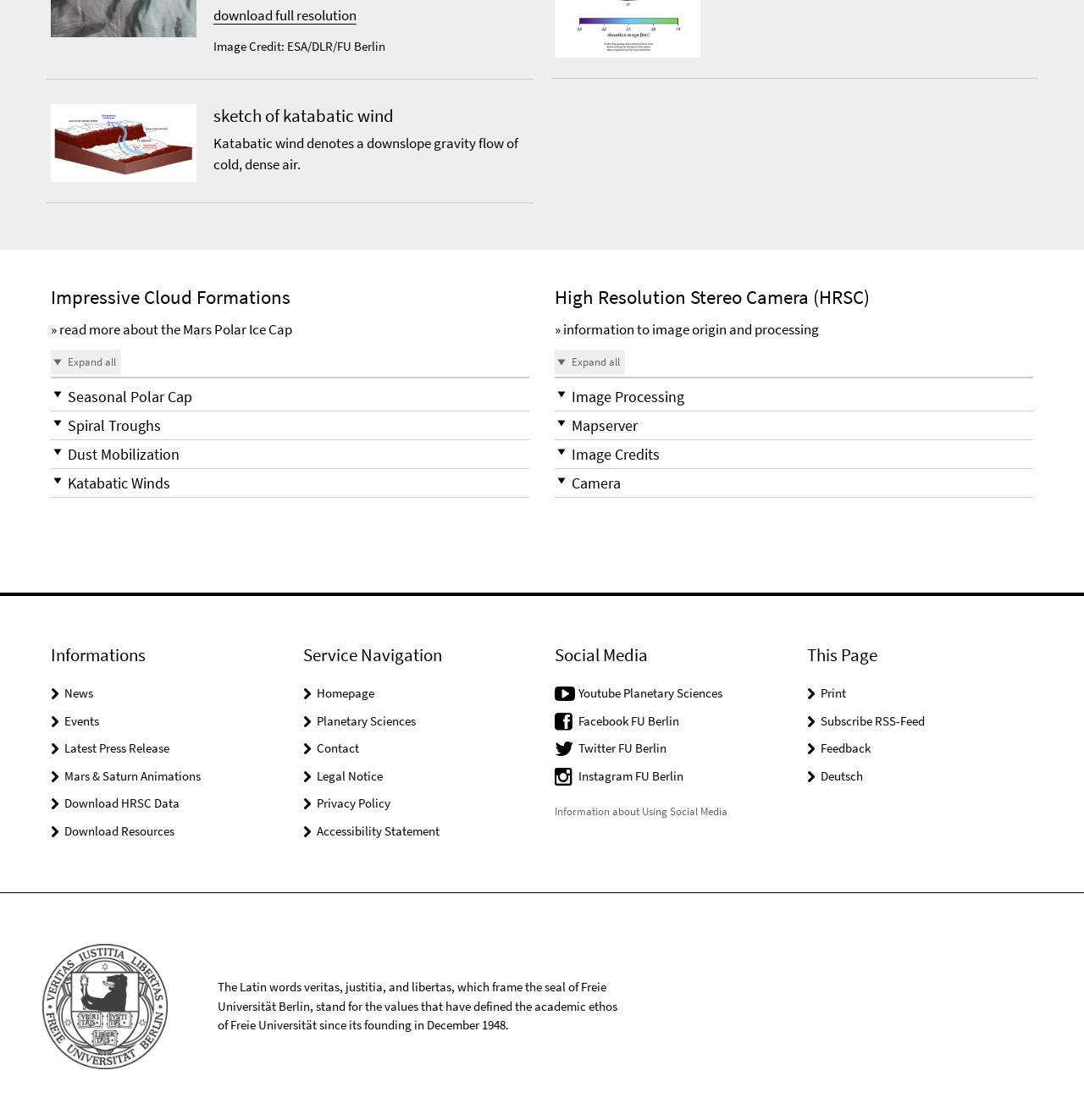Pinpoint the bounding box coordinates of the clickable area necessary to execute the following instruction: "Download full resolution". The coordinates should be given as four float numbers between 0 and 1, namely [left, top, right, bottom].

[0.197, 0.005, 0.329, 0.022]